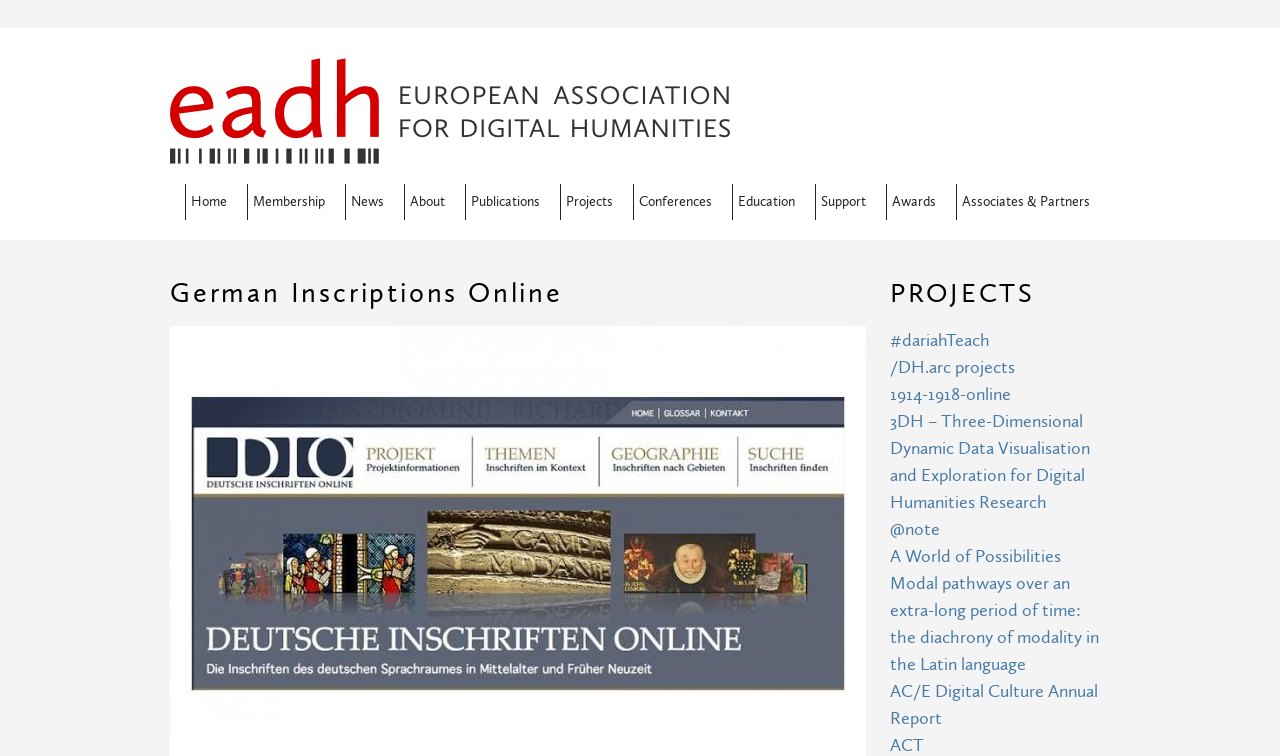Provide an in-depth caption for the webpage.

The webpage is titled "German Inscriptions Online | EADH - The European Association for Digital Humanities". At the top-left corner, there is a link to skip to the main content. Below it, there is a logo of EADH, accompanied by a heading and a link to the EADH website.

To the right of the logo, there is a main menu with 10 links: Home, Membership, News, About, Publications, Projects, Conferences, Education, Support, and Awards. These links are arranged horizontally, with the Home link at the leftmost position and the Awards link at the rightmost position.

Below the main menu, there are two headings: "German Inscriptions Online" and "PROJECTS". The "German Inscriptions Online" heading is positioned above the "PROJECTS" heading. Under the "PROJECTS" heading, there are 9 links to various projects, including #dariahTeach, DH.arc projects, 1914-1918-online, and others. These links are arranged vertically, with the #dariahTeach link at the top and the ACT link at the bottom.